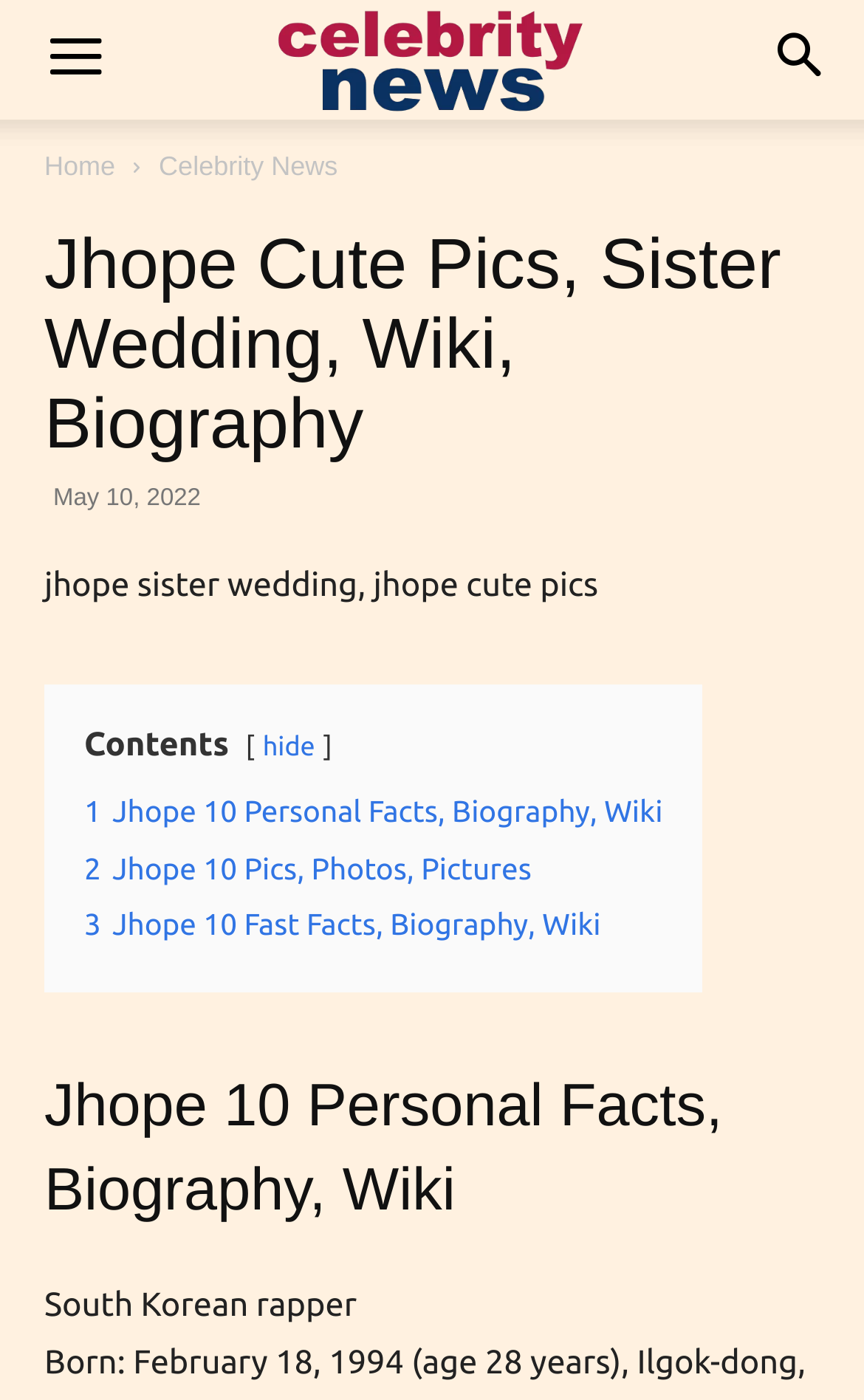Identify the bounding box coordinates of the region I need to click to complete this instruction: "Learn Jhope's personal facts".

[0.051, 0.759, 0.949, 0.879]